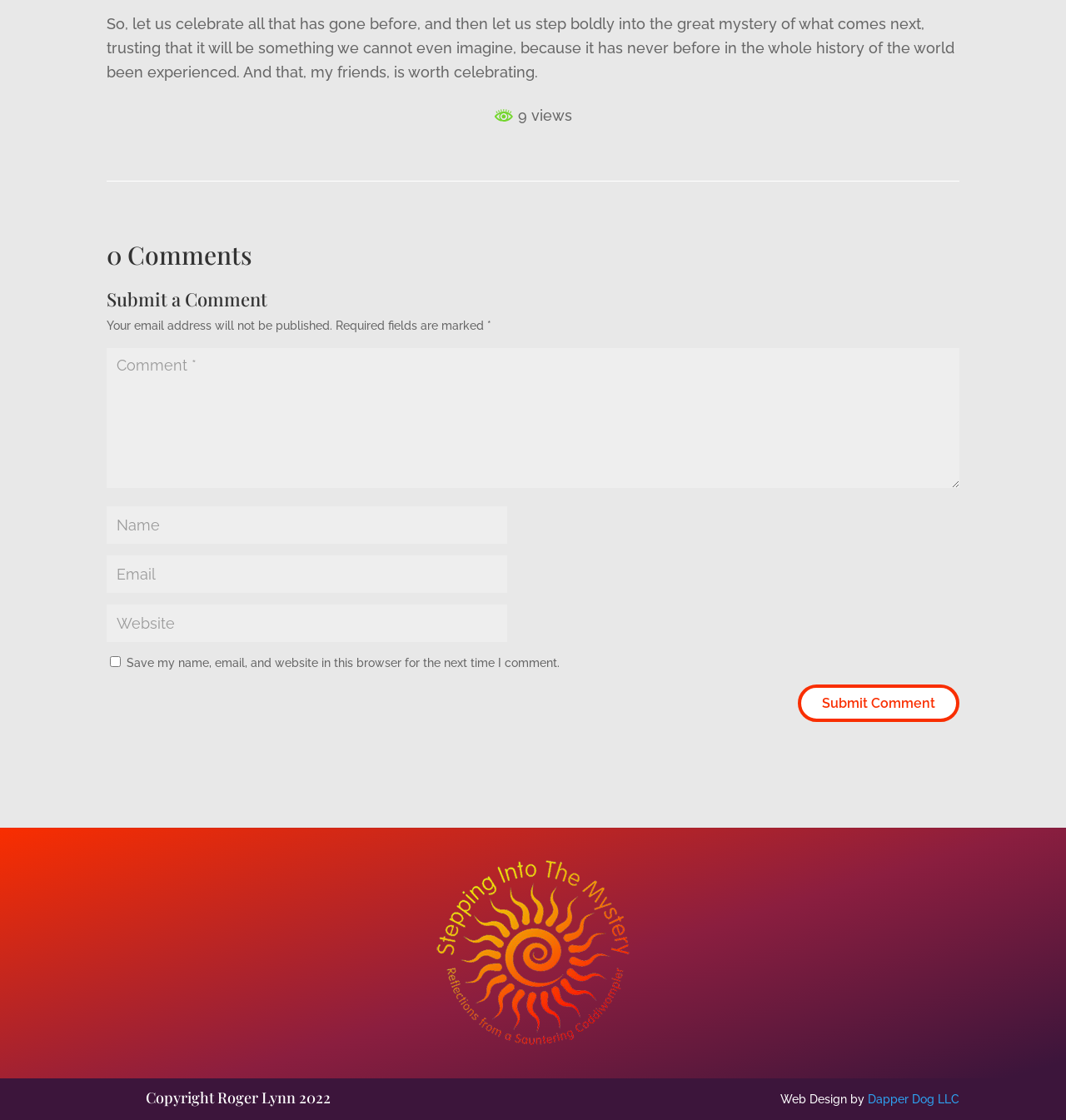Respond to the following query with just one word or a short phrase: 
What is the purpose of the checkbox?

Save user data